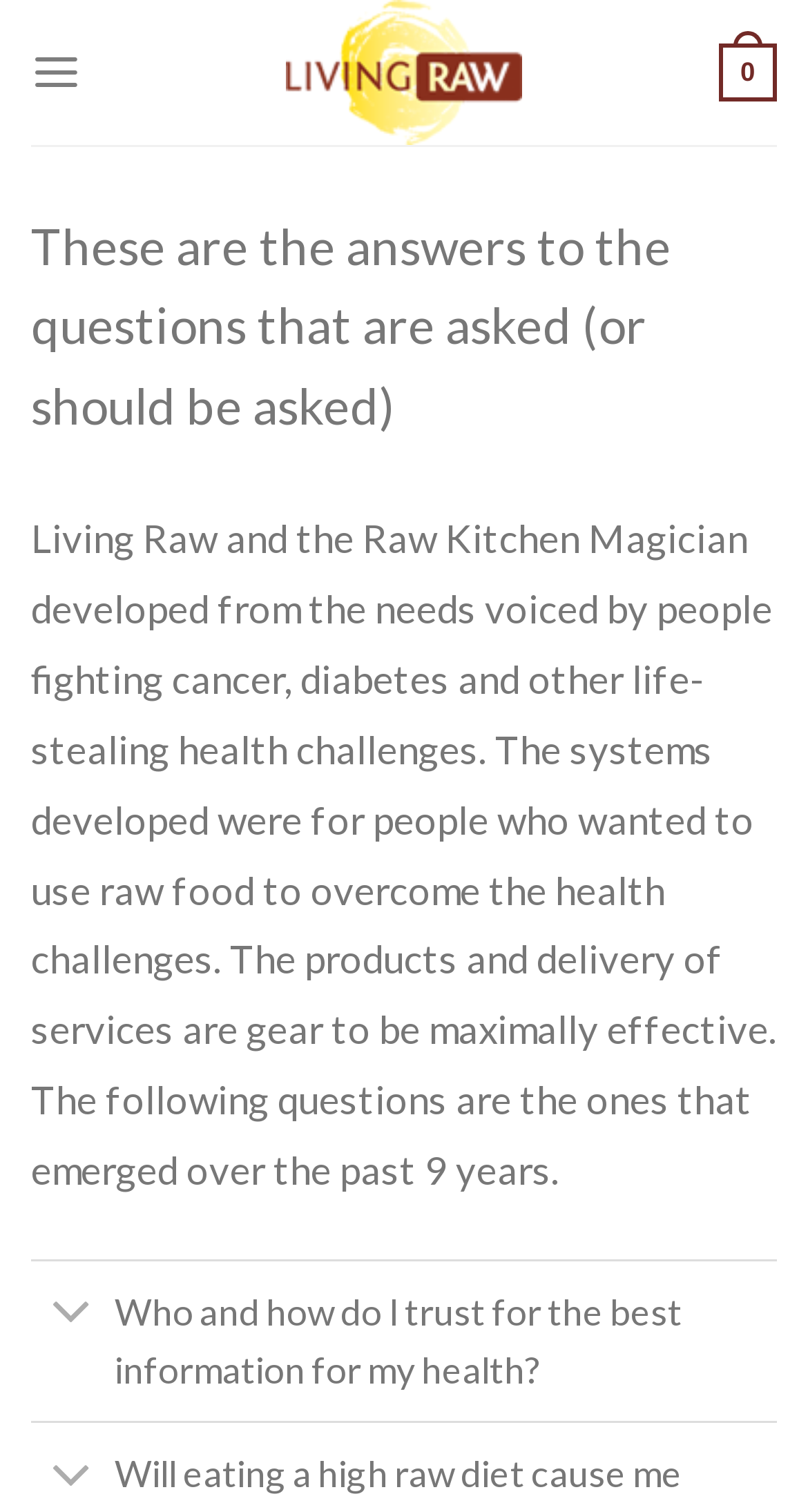Create a detailed summary of the webpage's content and design.

The webpage is titled "FAQs - Raw Kitchen Magician" and has a prominent link to "Raw Kitchen Magician" at the top, accompanied by an image with the same name. To the left of the title, there is a link to "Menu" that expands to reveal a dropdown menu.

Below the title, there is a brief introduction that explains the purpose of the webpage, stating that it provides answers to questions related to living a raw food lifestyle and overcoming health challenges. This introduction is followed by a longer paragraph that provides more context, explaining that the systems and products developed are designed to be maximally effective for people fighting cancer, diabetes, and other health challenges.

The main content of the webpage appears to be a list of questions and answers, with the first question being "Who and how do I trust for the best information for my health?" This question is accompanied by a button with an icon. The question and button are positioned near the bottom of the page, with the button aligned to the left.